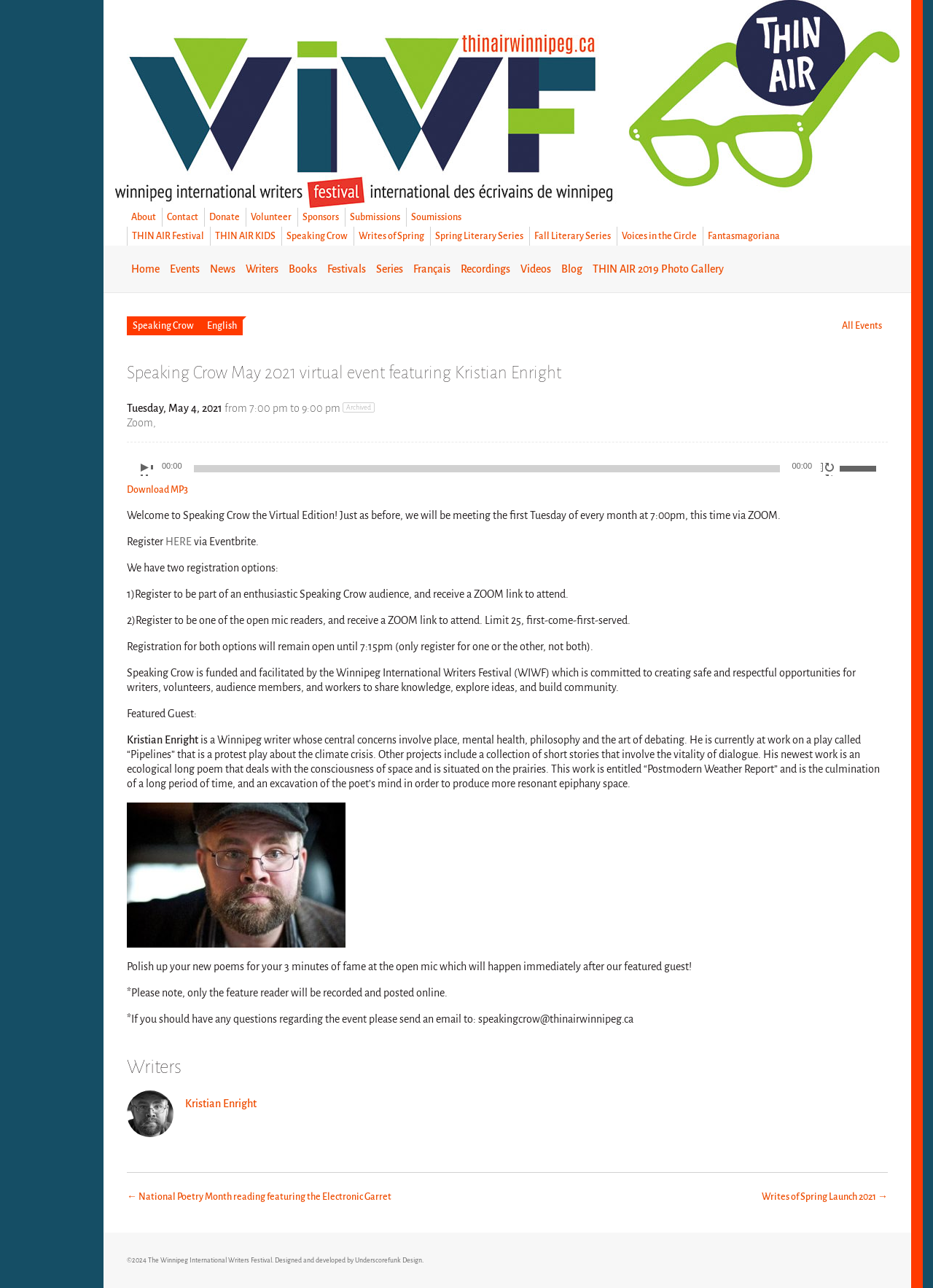Identify and provide the main heading of the webpage.

Speaking Crow May 2021 virtual event featuring Kristian Enright